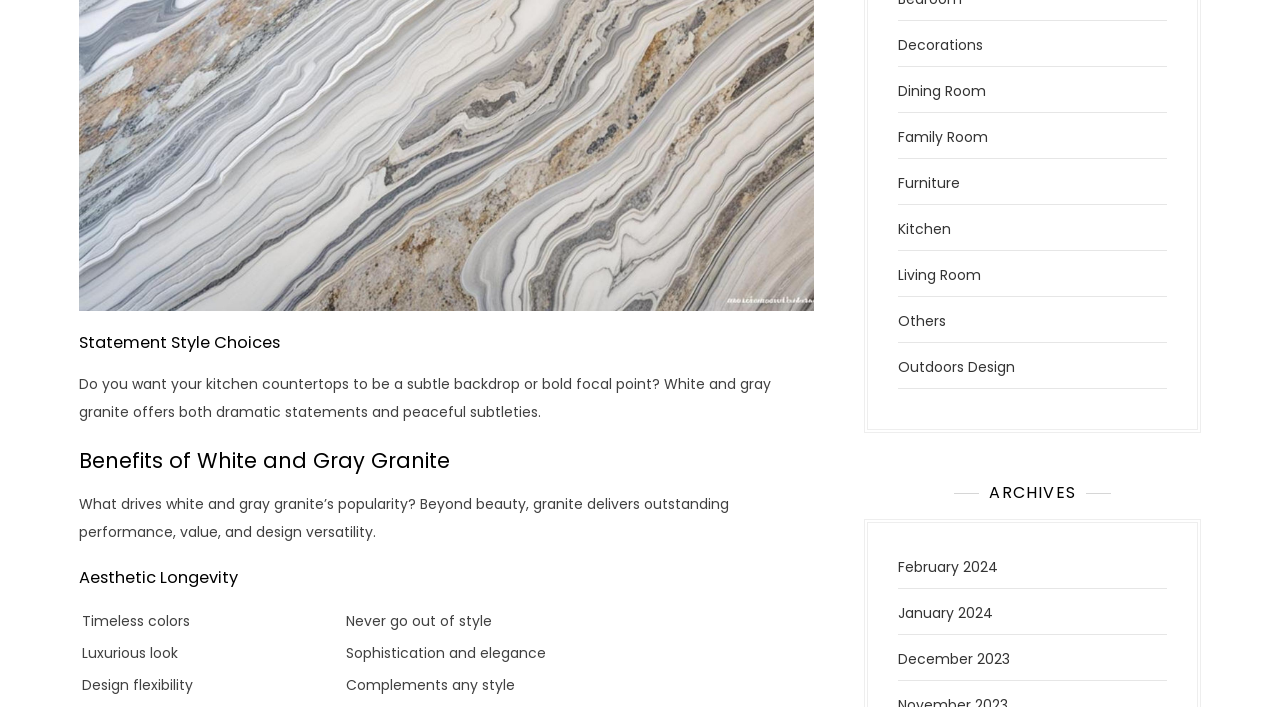Answer the question below using just one word or a short phrase: 
What is the location of the 'Kitchen' link?

Bottom left